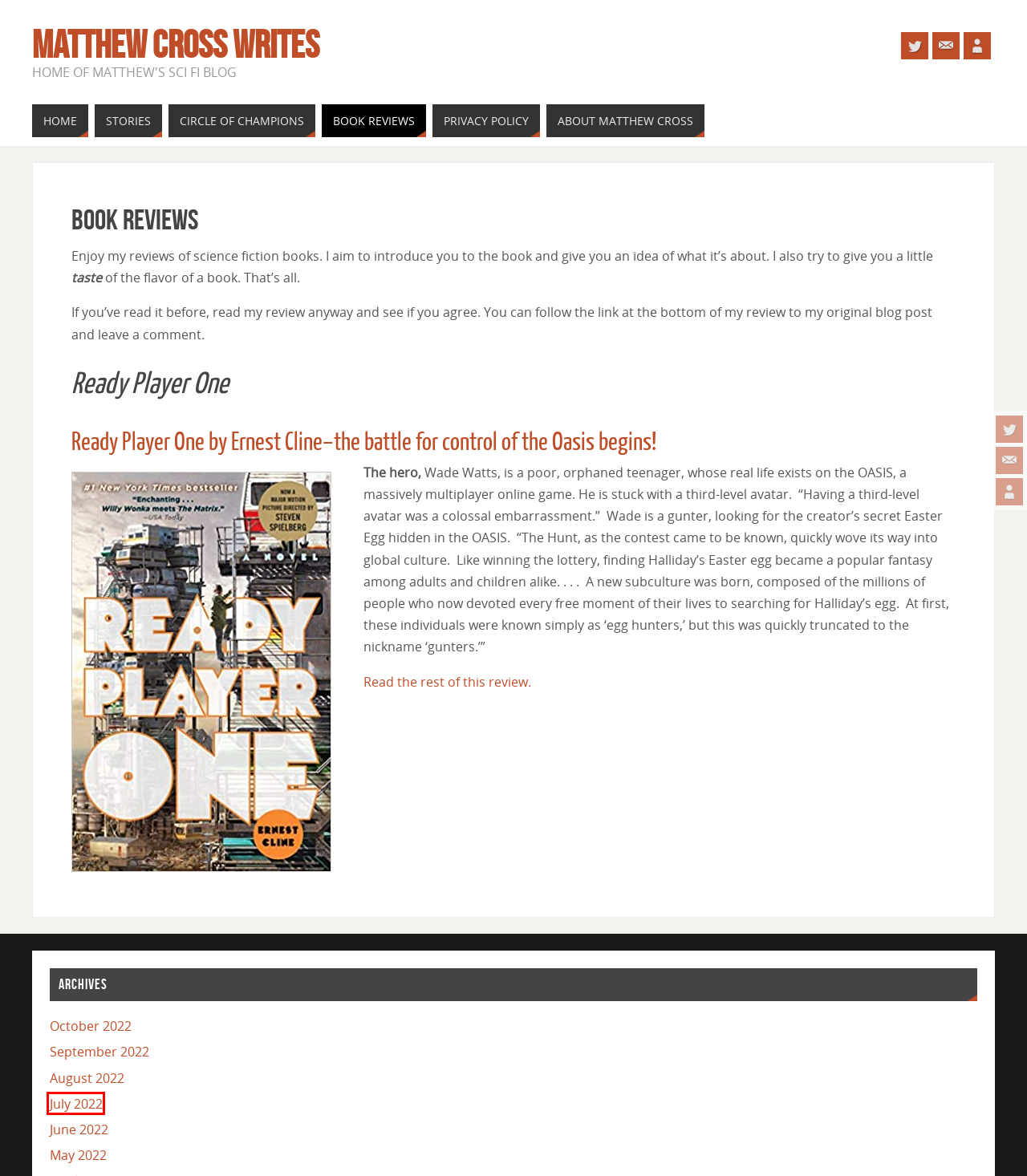You have a screenshot of a webpage with a red rectangle bounding box around a UI element. Choose the best description that matches the new page after clicking the element within the bounding box. The candidate descriptions are:
A. About Matthew Cross – Matthew Cross Writes
B. Stories – Matthew Cross Writes
C. July 2022 – Matthew Cross Writes
D. October 2022 – Matthew Cross Writes
E. Circle of Champions – Matthew Cross Writes
F. Privacy Policy – Matthew Cross Writes
G. May 2022 – Matthew Cross Writes
H. August 2022 – Matthew Cross Writes

C